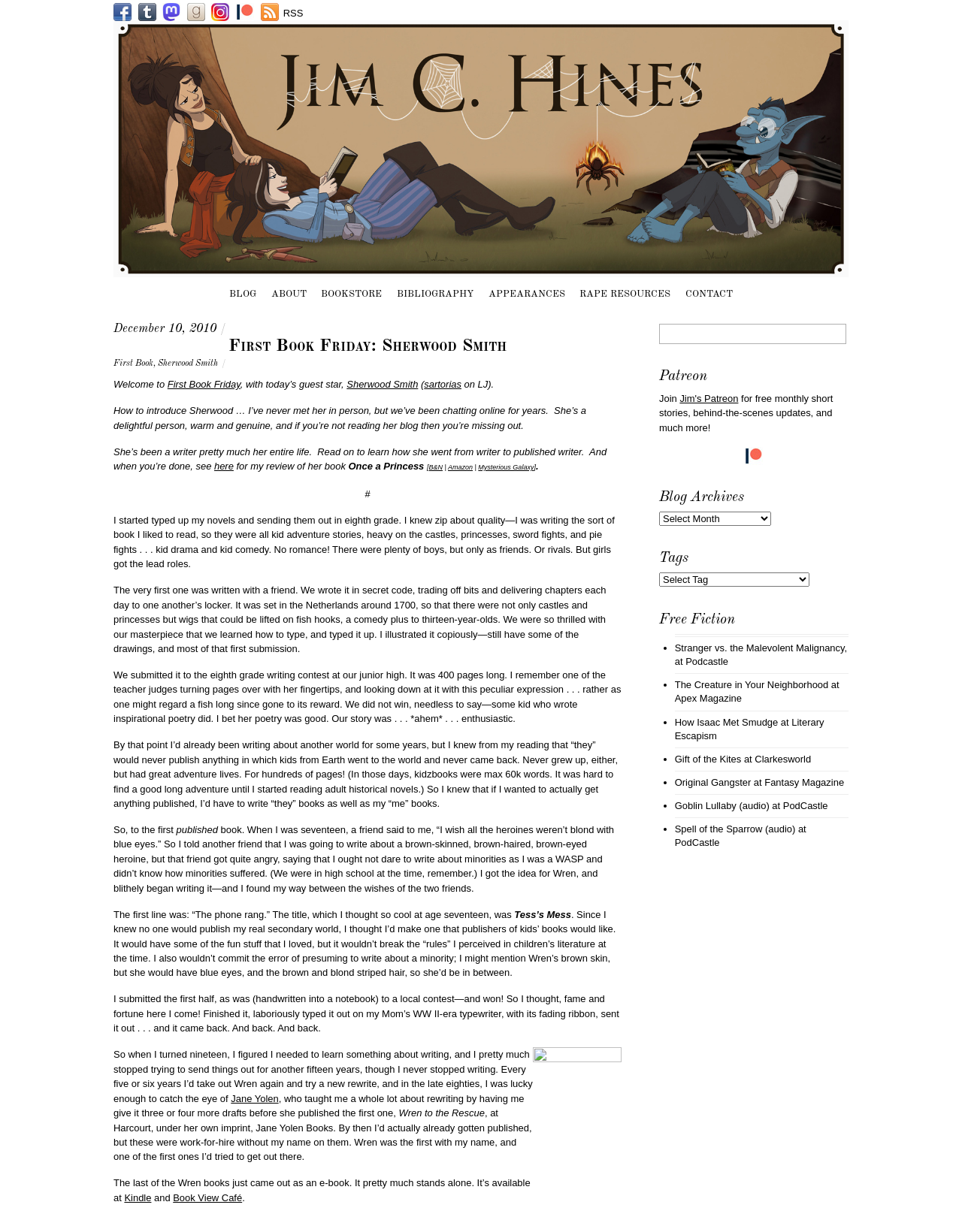Generate a comprehensive description of the webpage.

This webpage is a blog post titled "First Book Friday: Sherwood Smith" by Jim C. Hines. At the top of the page, there is a header section with links to various pages, including "BLOG", "ABOUT", "BOOKSTORE", and others. Below the header, there is a section with social media links, including Facebook, Tumblr, Mastodon, and others.

The main content of the page is an article about Sherwood Smith, a writer. The article begins with a brief introduction to Smith, followed by a longer passage written in first person from Smith's perspective. In this passage, Smith talks about her early experiences with writing, including writing her first novel in eighth grade and submitting it to a writing contest. She also discusses her decision to write books that she thought publishers would like, rather than writing about her own secondary world.

The article continues with Smith discussing her experiences with rejection and her decision to stop submitting her work for 15 years. She then talks about how she was eventually published by Jane Yolen Books and how she has continued to write and publish books over the years.

At the bottom of the page, there is a section with a search box and a heading that says "Patreon". Below this, there is a link to join Jim's Patreon, which offers free monthly short stories, behind-the-scenes updates, and more. There is also a section with a heading that says "Blog Archives" and a combobox that allows users to select from a list of archived blog posts. Finally, there is a section with a heading that says "Tags".